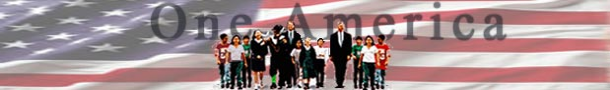Offer a detailed narrative of the scene depicted in the image.

The image titled "One America" features a diverse group of children and adults standing together against a backdrop of the American flag. This visual representation emphasizes themes of unity and collaboration among people from various backgrounds, reflecting the mission of initiatives aimed at fostering race unity. The prominent phrase "One America" is displayed in bold, reinforcing the message of collective identity and shared values. The scene captures a spirit of togetherness and hope, symbolizing the ongoing efforts to enhance relationships and understanding within communities across the nation.